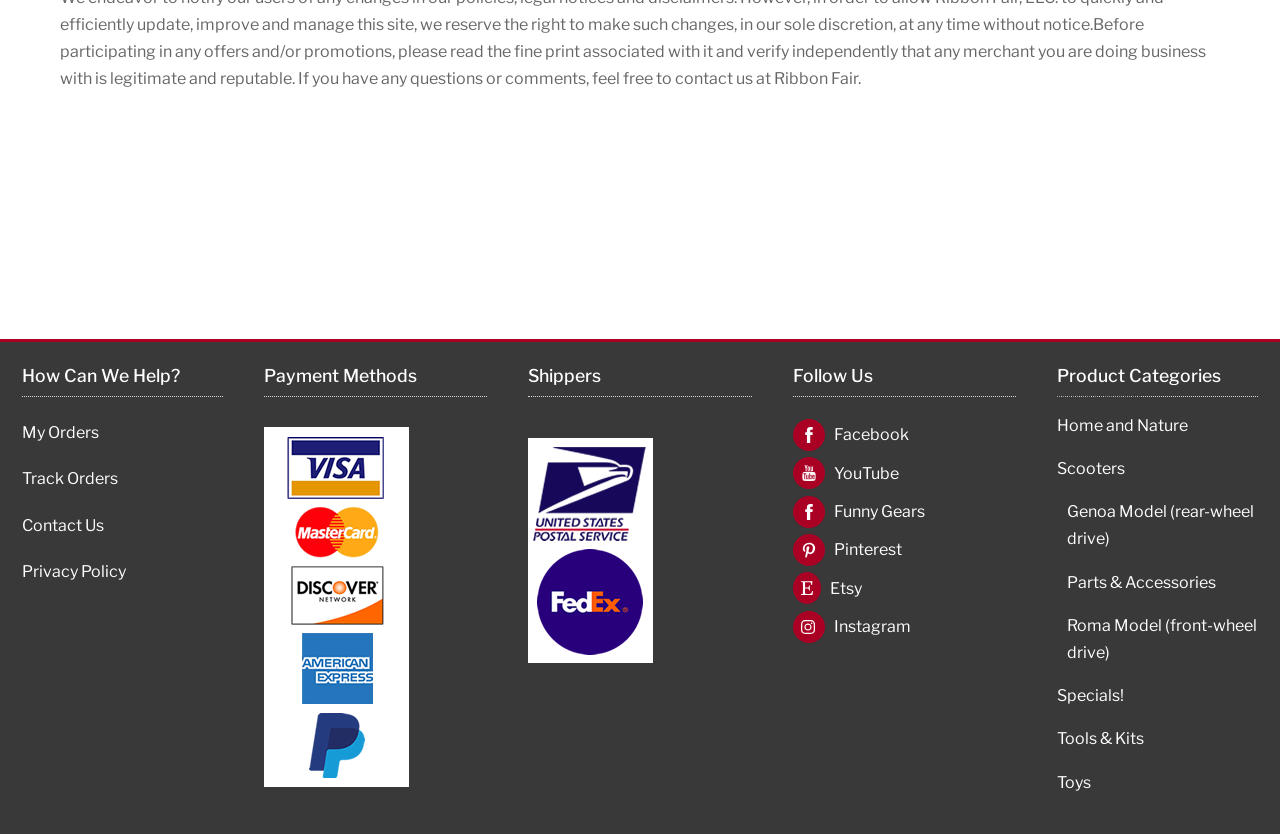Determine the bounding box coordinates of the region to click in order to accomplish the following instruction: "contact us". Provide the coordinates as four float numbers between 0 and 1, specifically [left, top, right, bottom].

[0.017, 0.618, 0.081, 0.641]